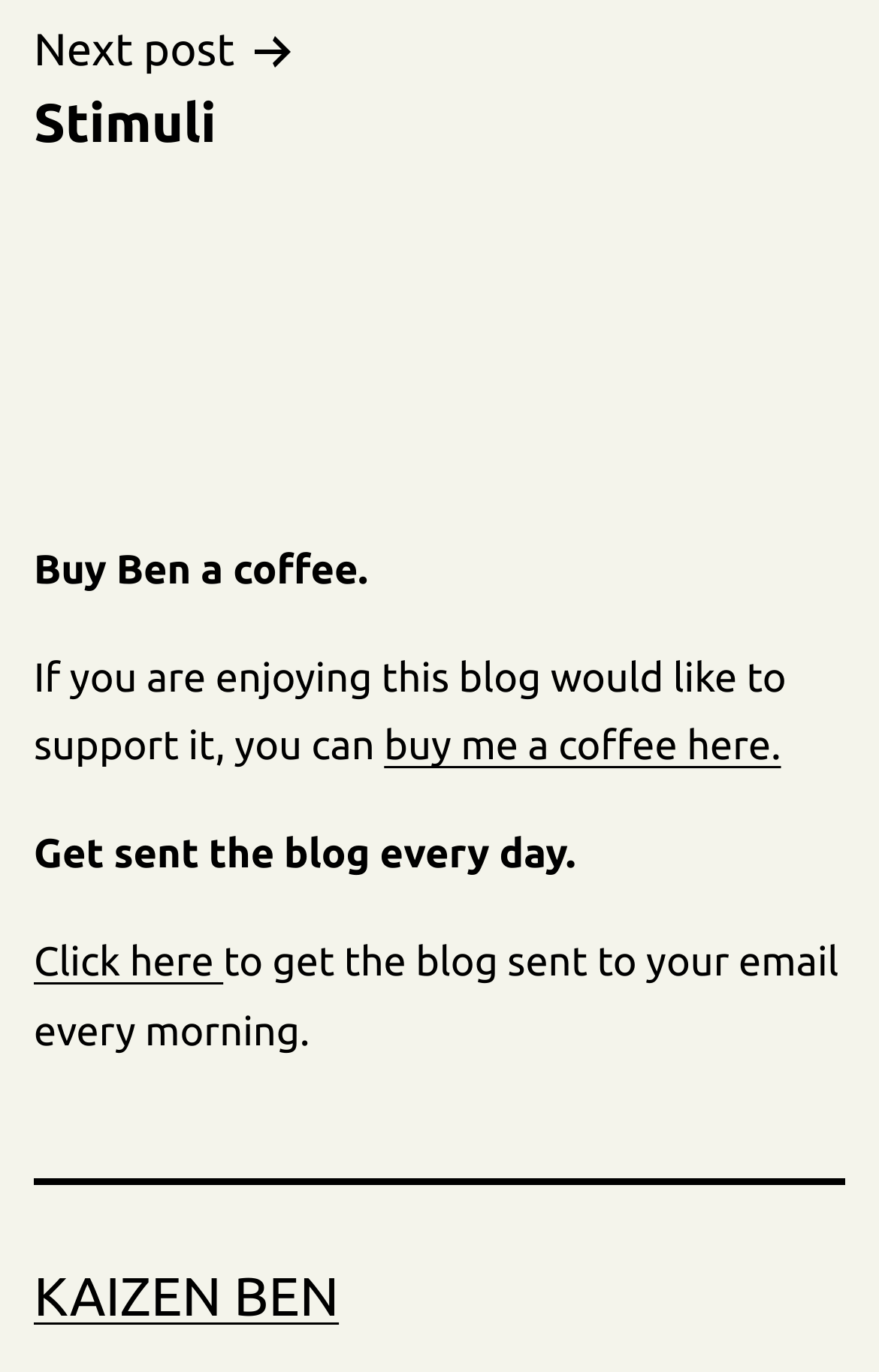What is the purpose of the 'Buy Ben a coffee' section?
Based on the image, answer the question with as much detail as possible.

The section with the heading 'Buy Ben a coffee.' contains a static text that says 'If you are enjoying this blog would like to support it, you can' and a link to 'buy me a coffee here.' This suggests that the purpose of this section is to allow users to support the blog by buying Ben a coffee.